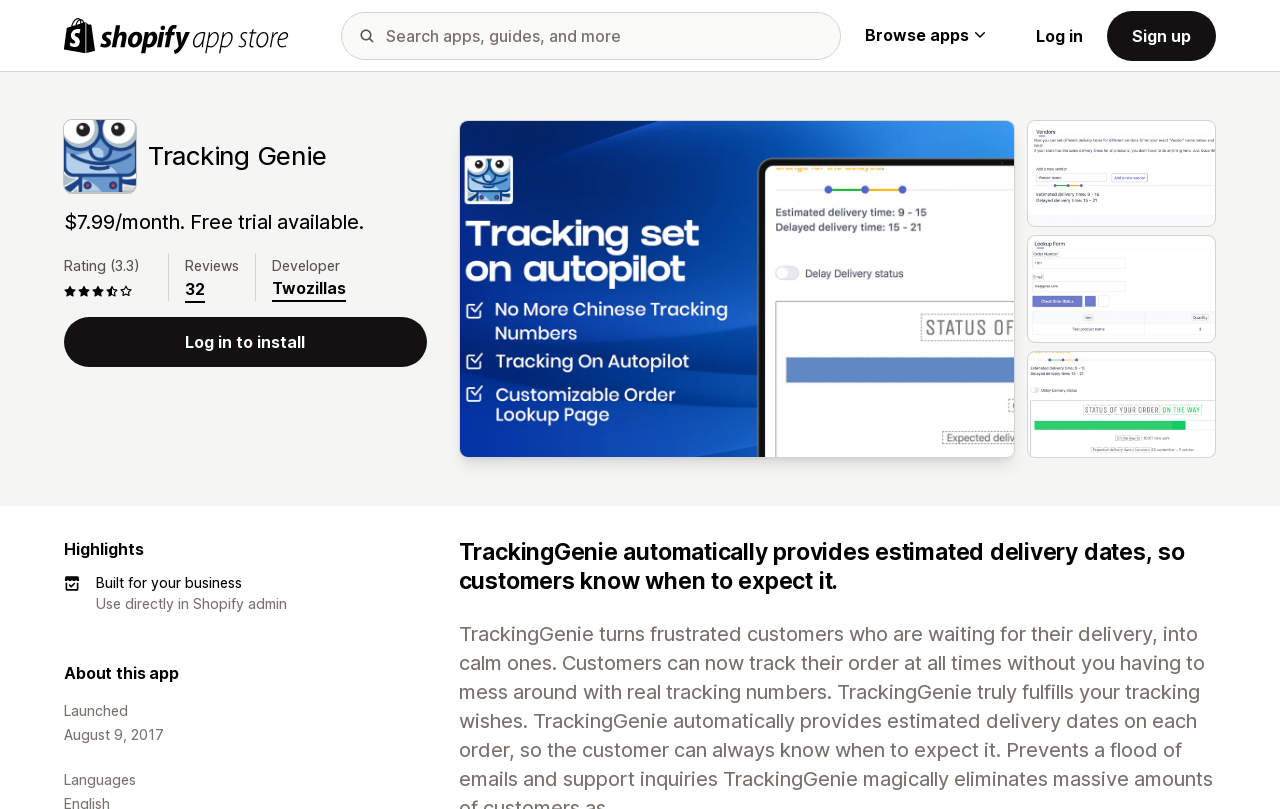Give a one-word or one-phrase response to the question: 
What is the purpose of the app?

Tracking orders